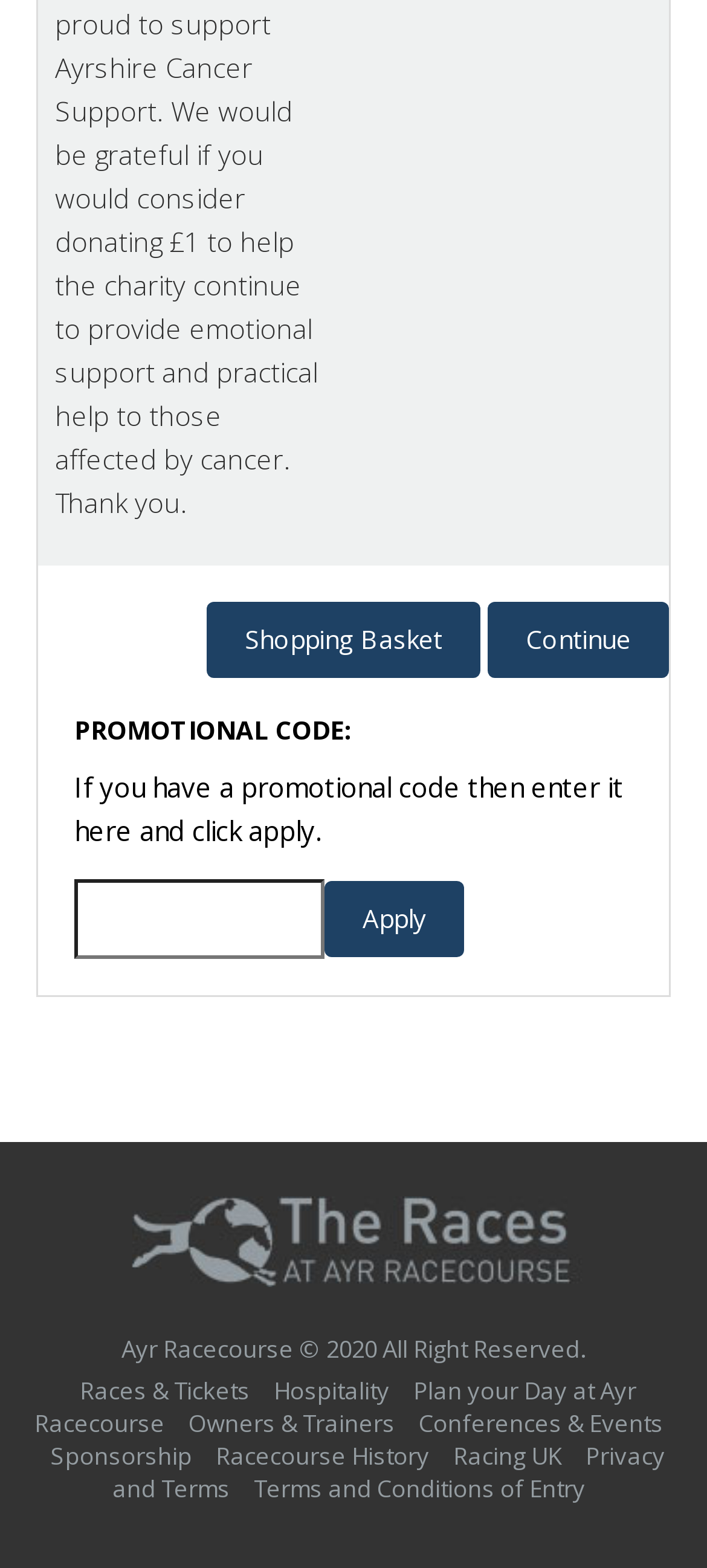Using the provided element description: "Terms and Conditions of Entry", determine the bounding box coordinates of the corresponding UI element in the screenshot.

[0.359, 0.939, 0.828, 0.96]